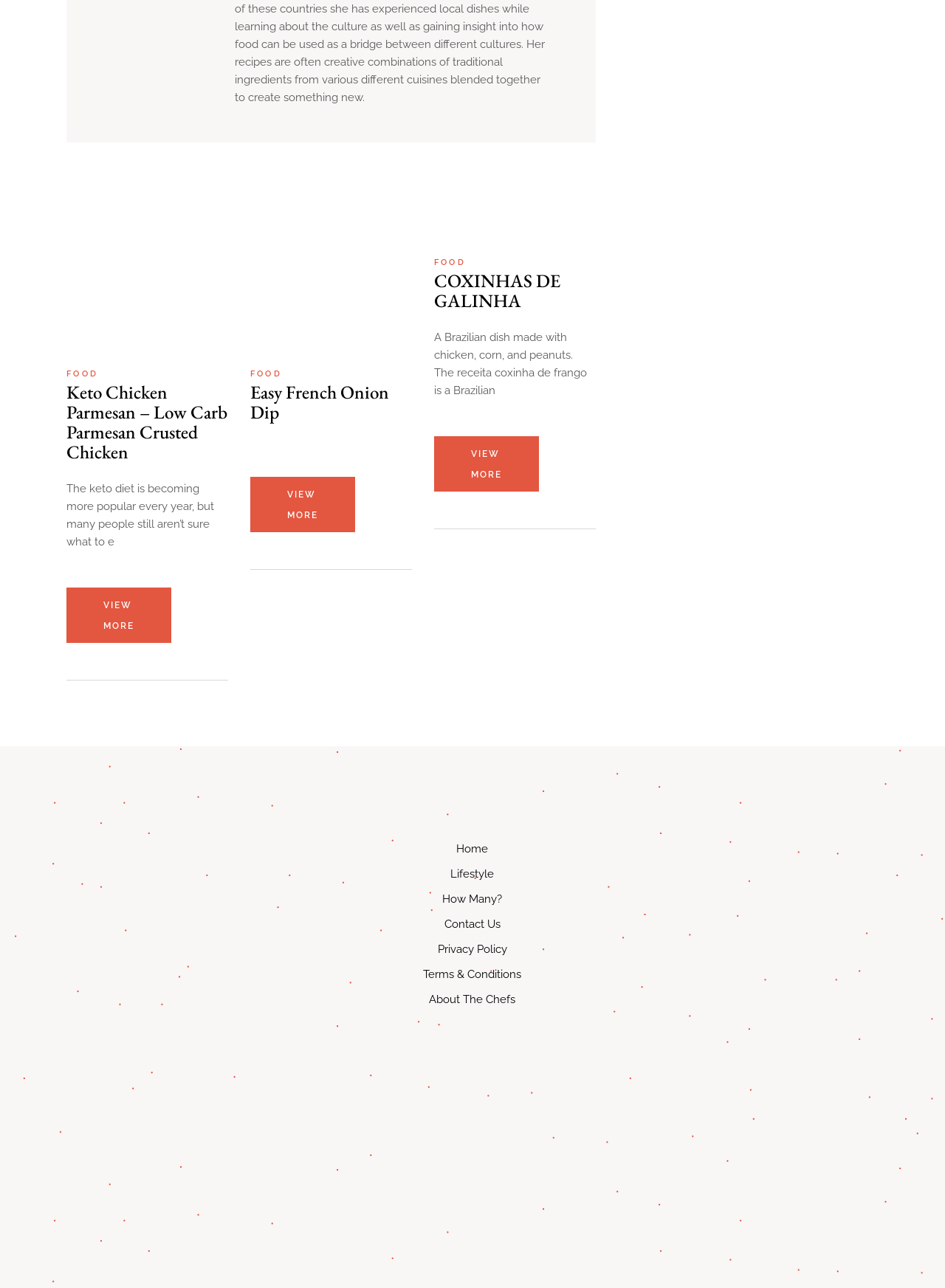Find the bounding box coordinates of the element's region that should be clicked in order to follow the given instruction: "go to Home page". The coordinates should consist of four float numbers between 0 and 1, i.e., [left, top, right, bottom].

[0.483, 0.654, 0.517, 0.664]